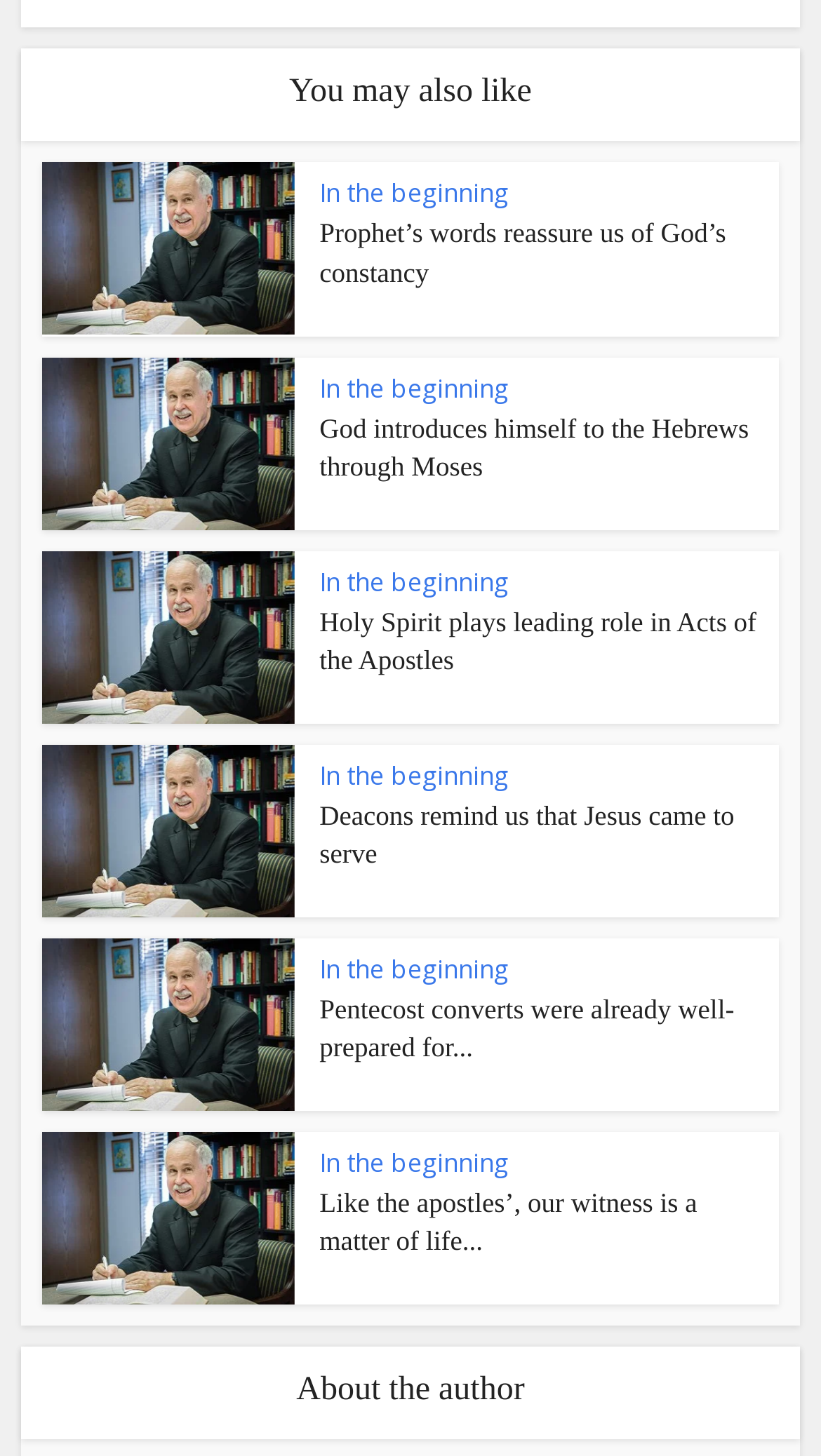Could you please study the image and provide a detailed answer to the question:
What is the topic of the articles on this webpage?

The headings and links within the articles suggest that the topic of the articles is related to religion, with mentions of God, prophets, and the Holy Spirit. The tone and language used also suggest a religious or spiritual context.